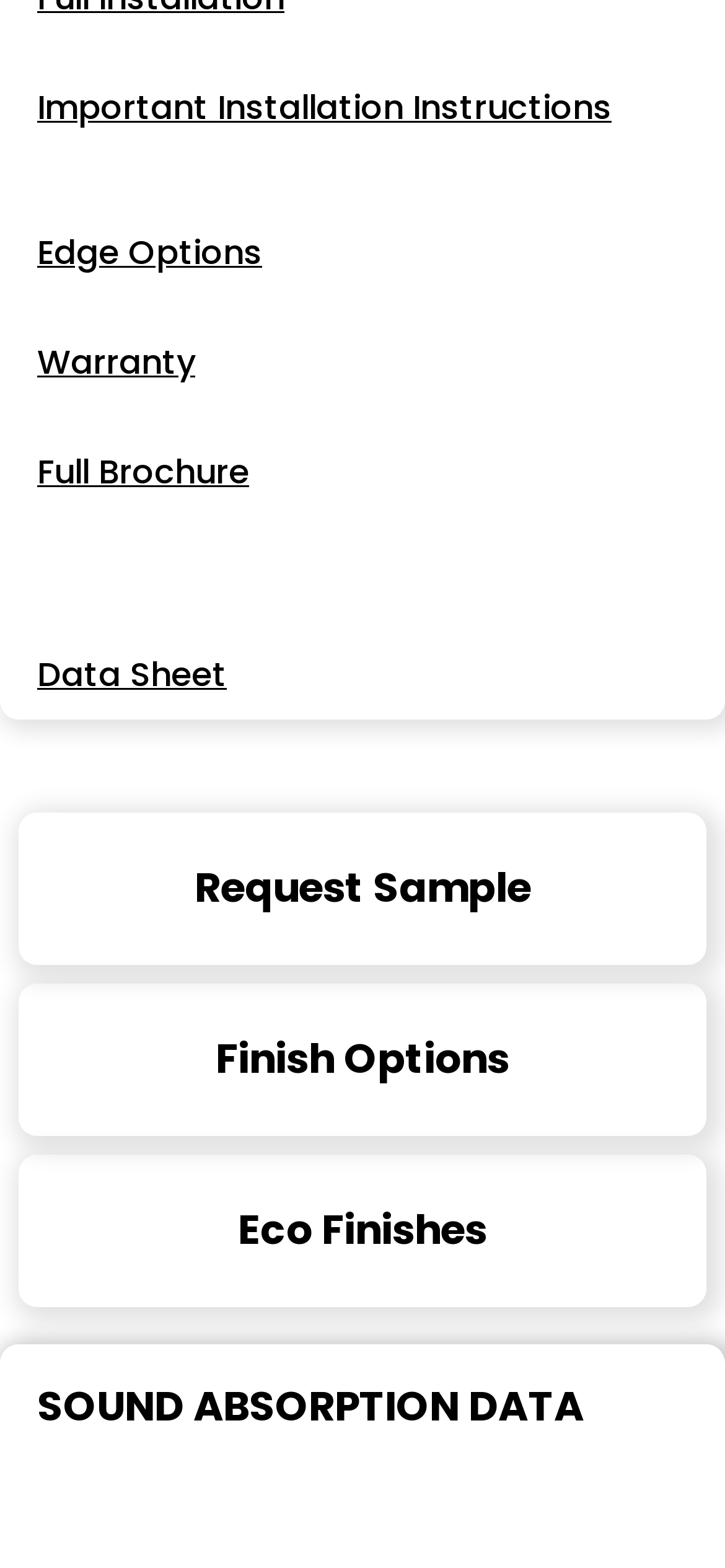Based on the description "Finish Options", find the bounding box of the specified UI element.

[0.195, 0.639, 0.805, 0.712]